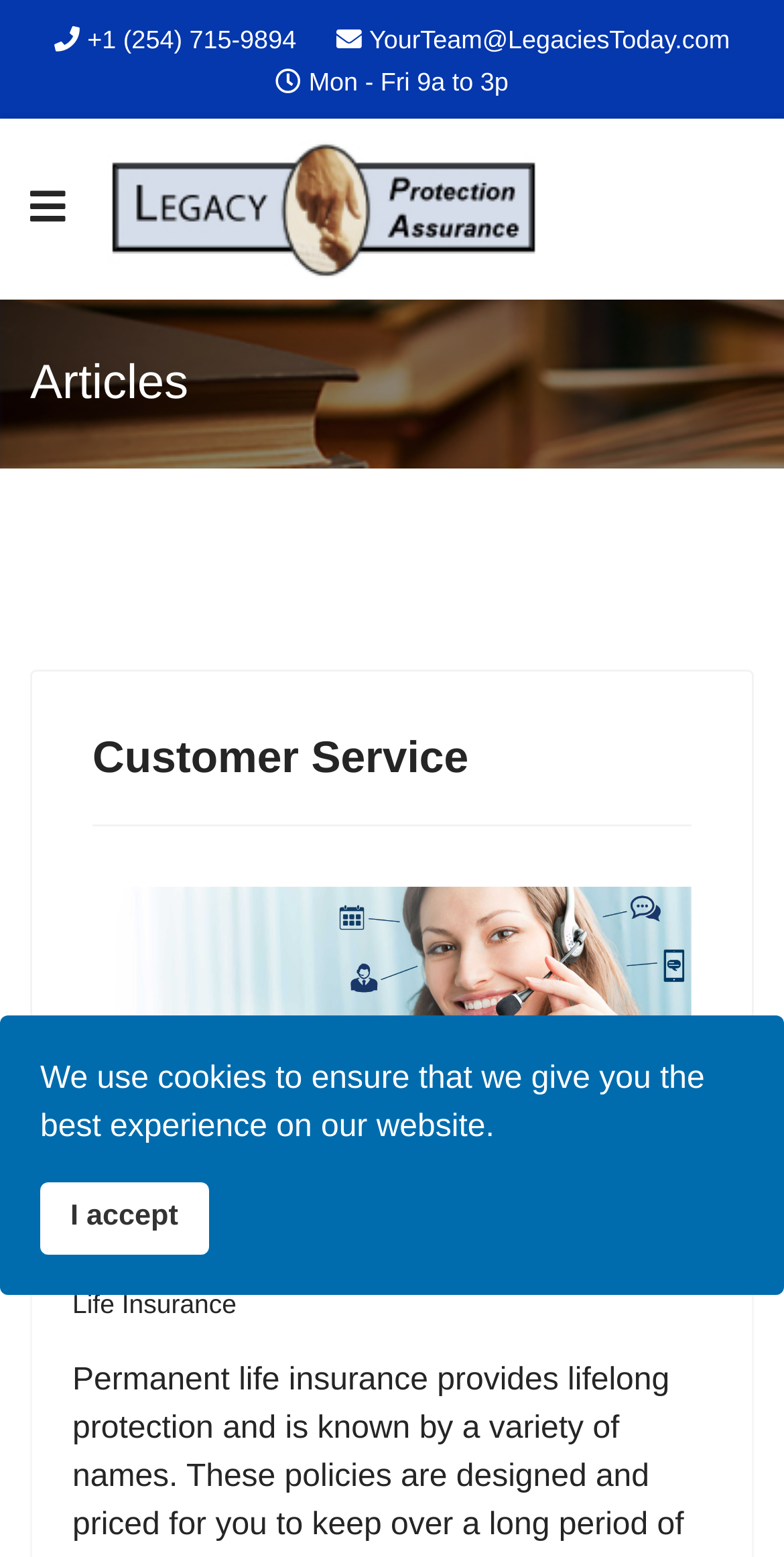Using the information in the image, give a detailed answer to the following question: What is the name of the company?

I found the company name by looking at the top section of the webpage, where the logo and company name are usually displayed. The company name is written in a link format, indicating that it's clickable.